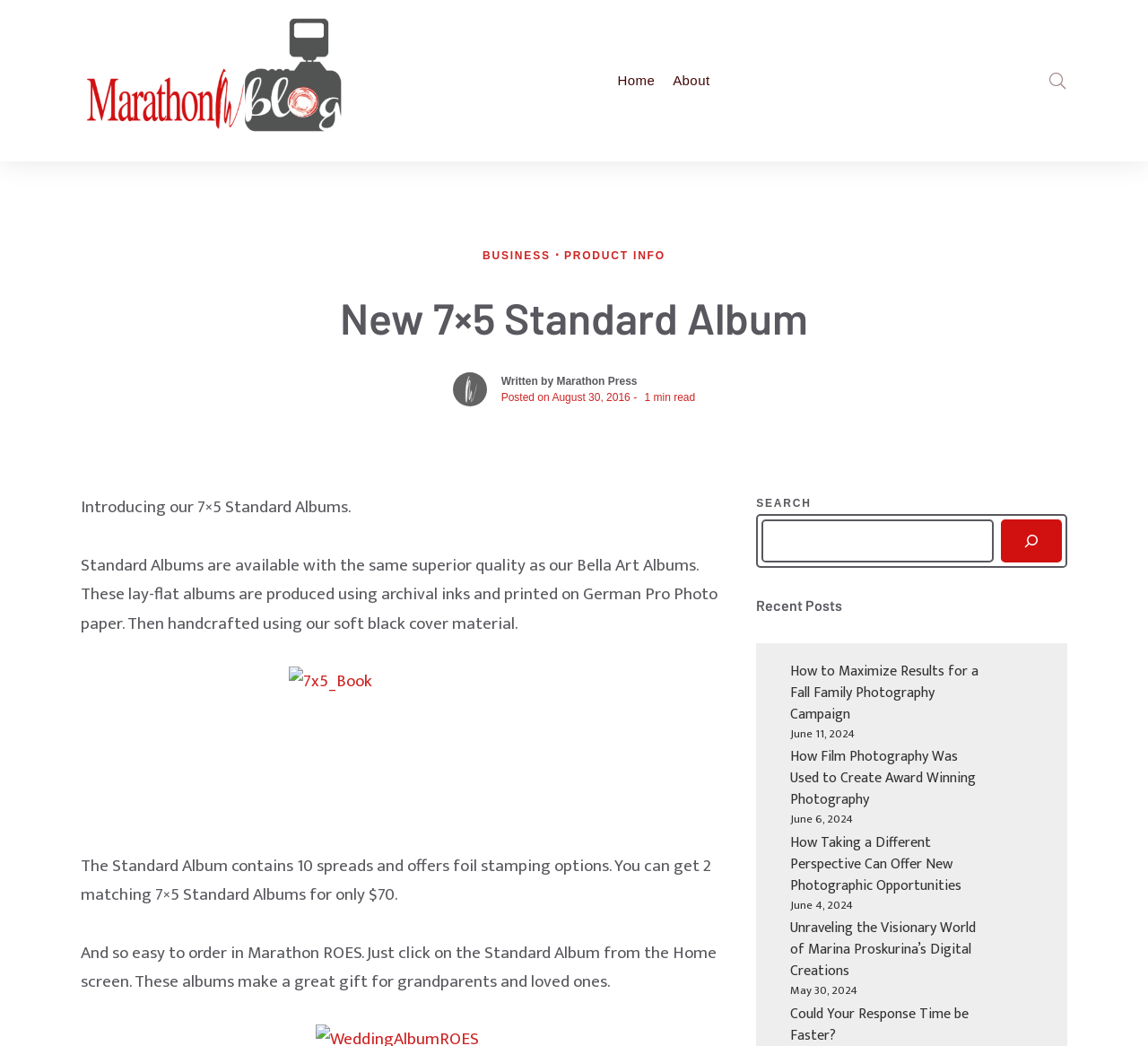Detail the features and information presented on the webpage.

This webpage is about introducing a new 7x5 Standard Album on a photography blog. At the top, there is a progress bar and a link to the "Photography Blog" with an accompanying image. Below this, there are several navigation links, including "Home", "About", and "BUSINESS", aligned horizontally. 

On the left side, there is a heading "New 7×5 Standard Album" followed by a link to "Marathon Press" with an image. Below this, there is a section with text written by "Marathon Press" and a posting date of "August 30, 2016". 

The main content of the page is a description of the 7x5 Standard Album, which is available with superior quality and features archival inks and German Pro Photo paper. There is also an image of the album and information about its contents and pricing. 

On the right side, there is a search bar with a button and a heading "Recent Posts" above a list of four recent blog posts with their titles, posting dates, and links.